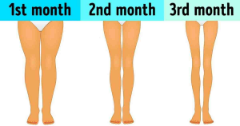What is the appearance of the legs in the first month?
Please provide a single word or phrase as your answer based on the image.

Fuller, softer